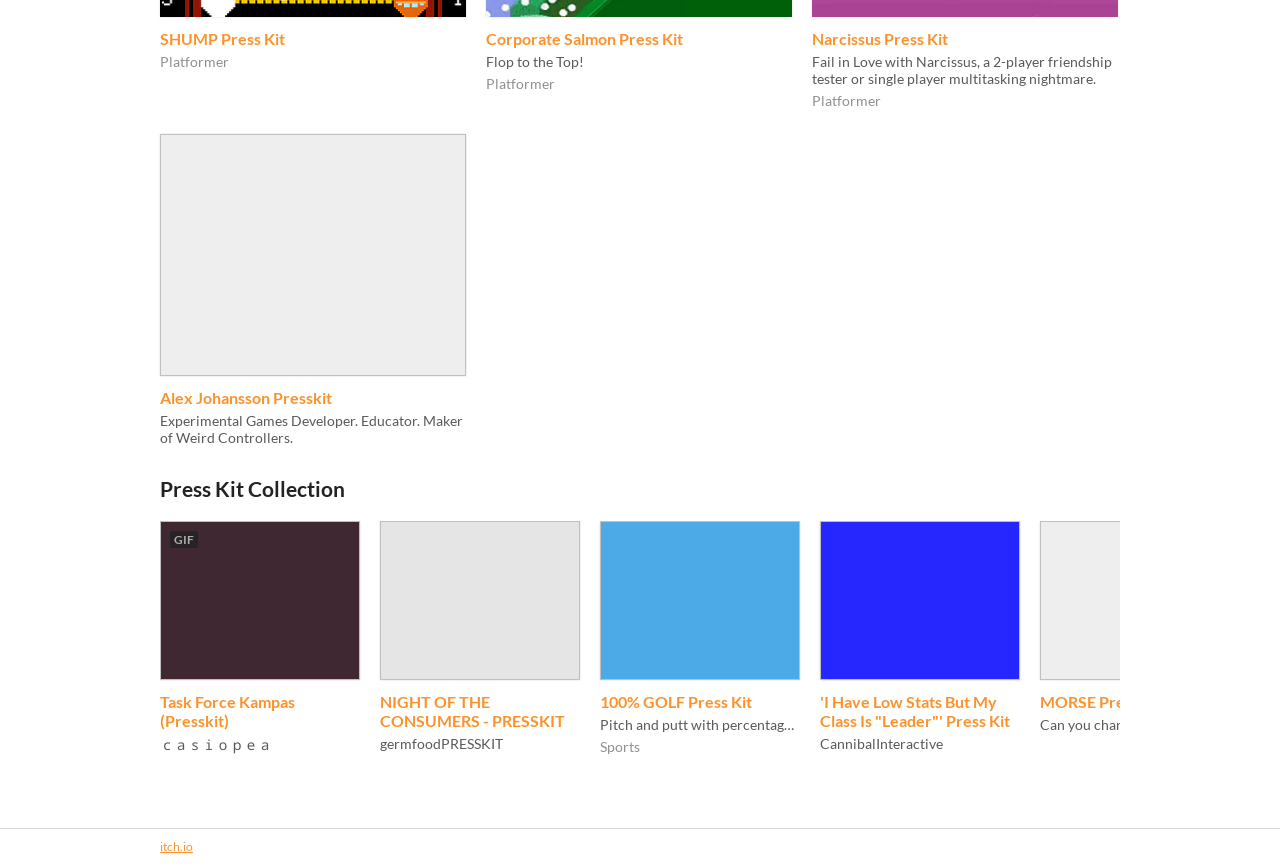Identify the bounding box of the HTML element described as: "100% GOLF Press Kit".

[0.469, 0.801, 0.588, 0.823]